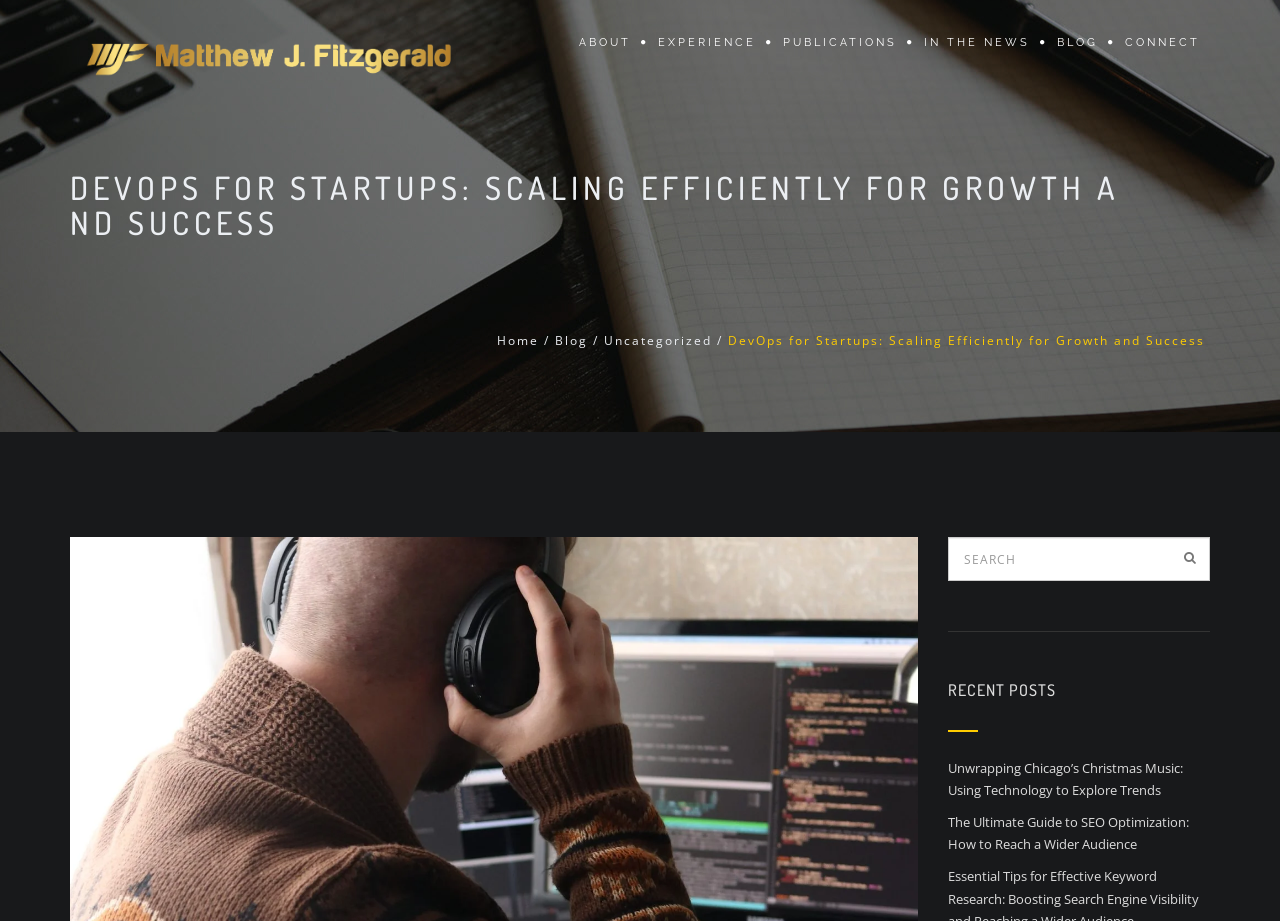Refer to the screenshot and give an in-depth answer to this question: What is the purpose of the search bar?

The search bar is located at the top-right corner of the webpage, and it allows users to search for specific content within the blog. The search bar has a placeholder text 'Search' and a magnifying glass icon, indicating its purpose.